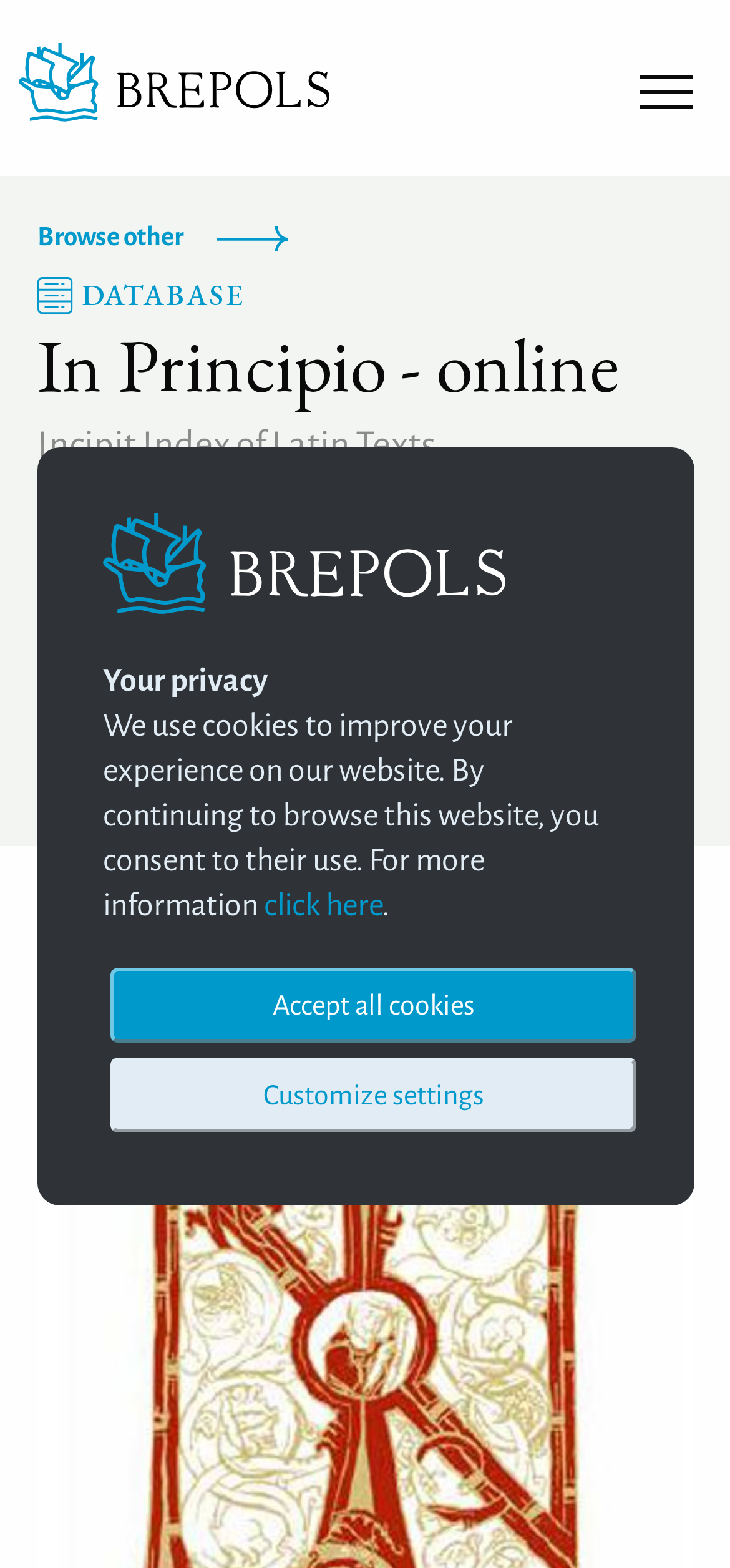Identify the bounding box coordinates for the UI element described as: "Browse other".

[0.051, 0.142, 0.396, 0.16]